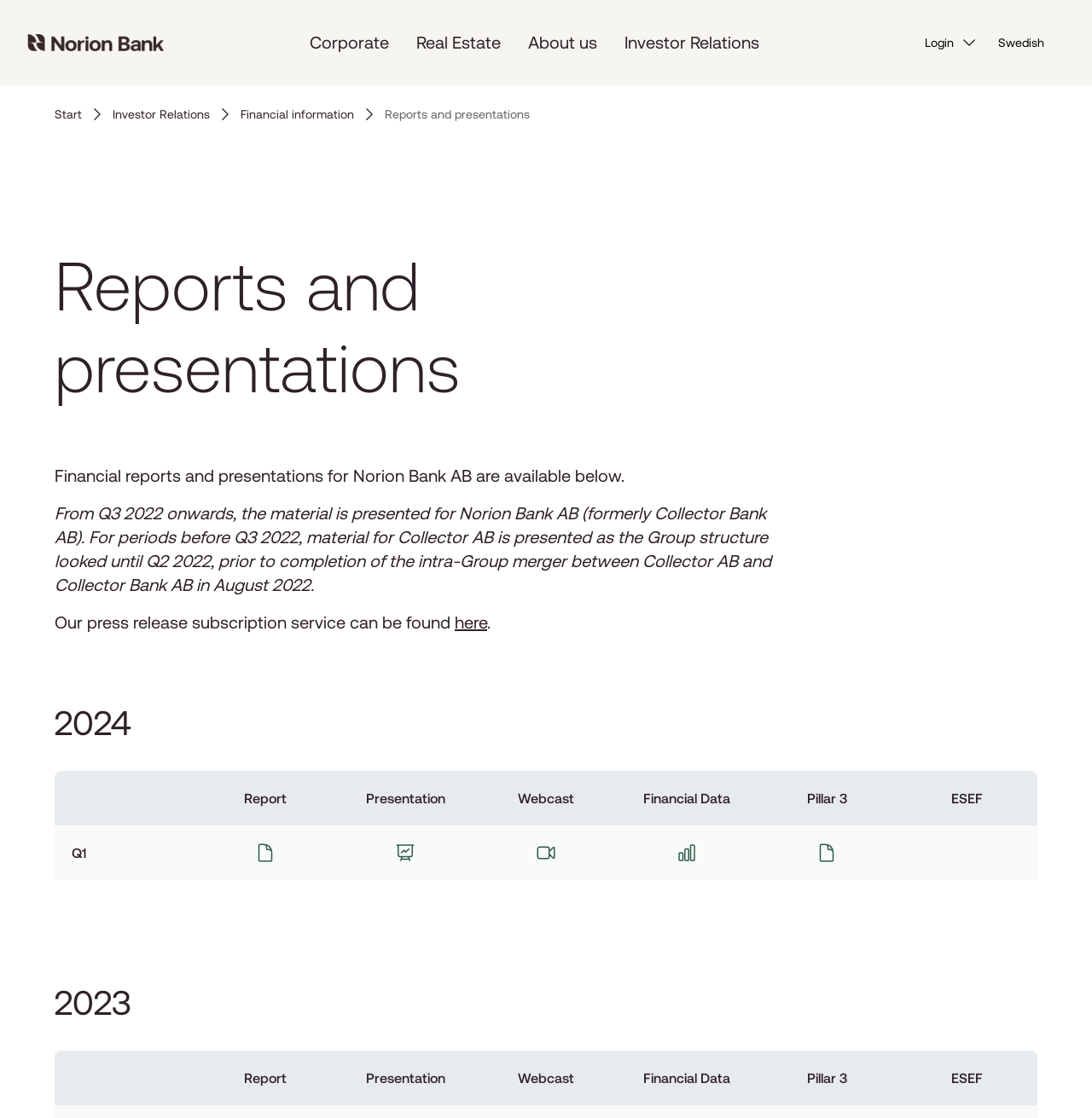Provide your answer in one word or a succinct phrase for the question: 
What is the purpose of the 'here' link?

Press release subscription service